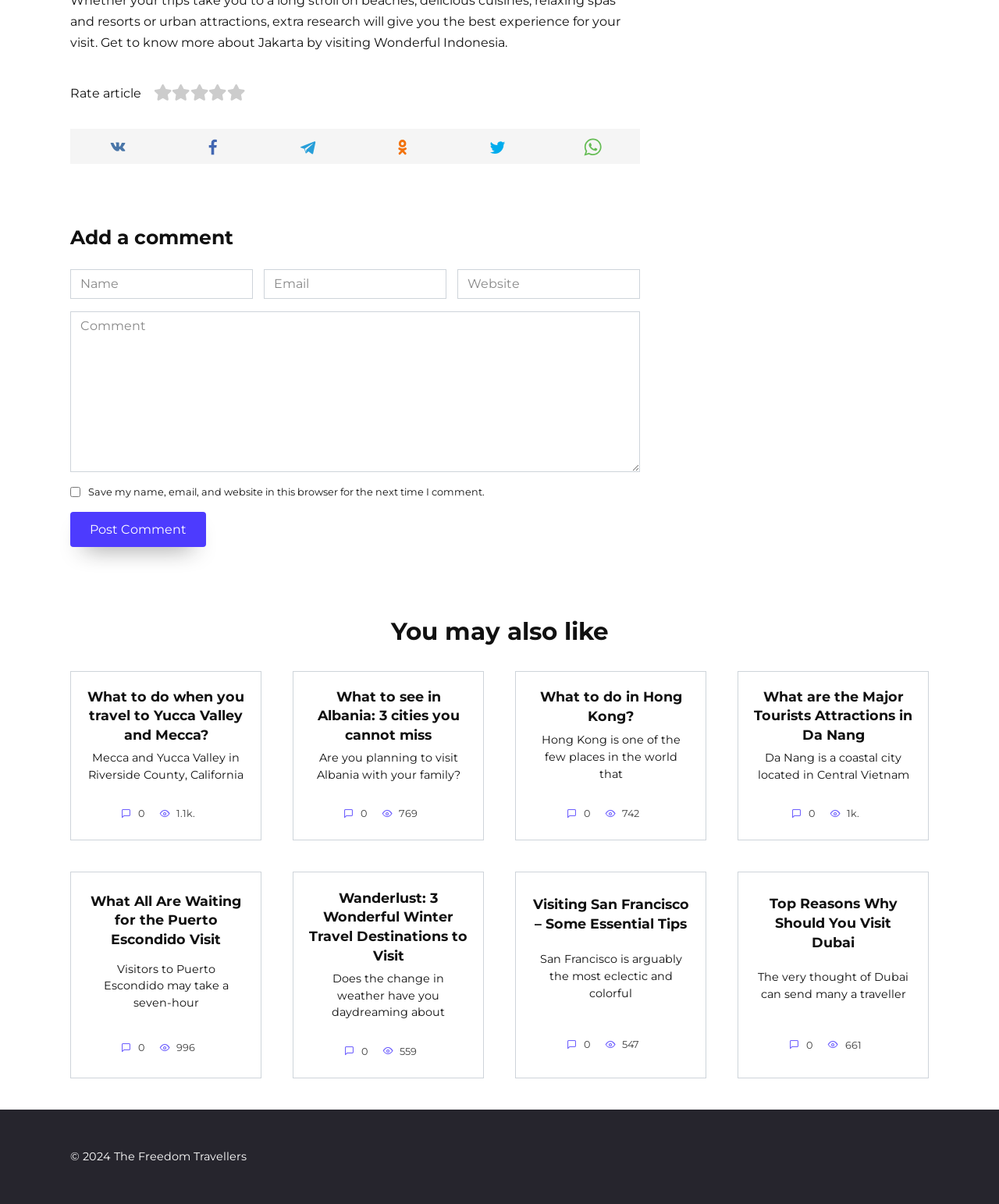Determine the bounding box coordinates for the region that must be clicked to execute the following instruction: "Enter your comment".

[0.07, 0.259, 0.641, 0.392]